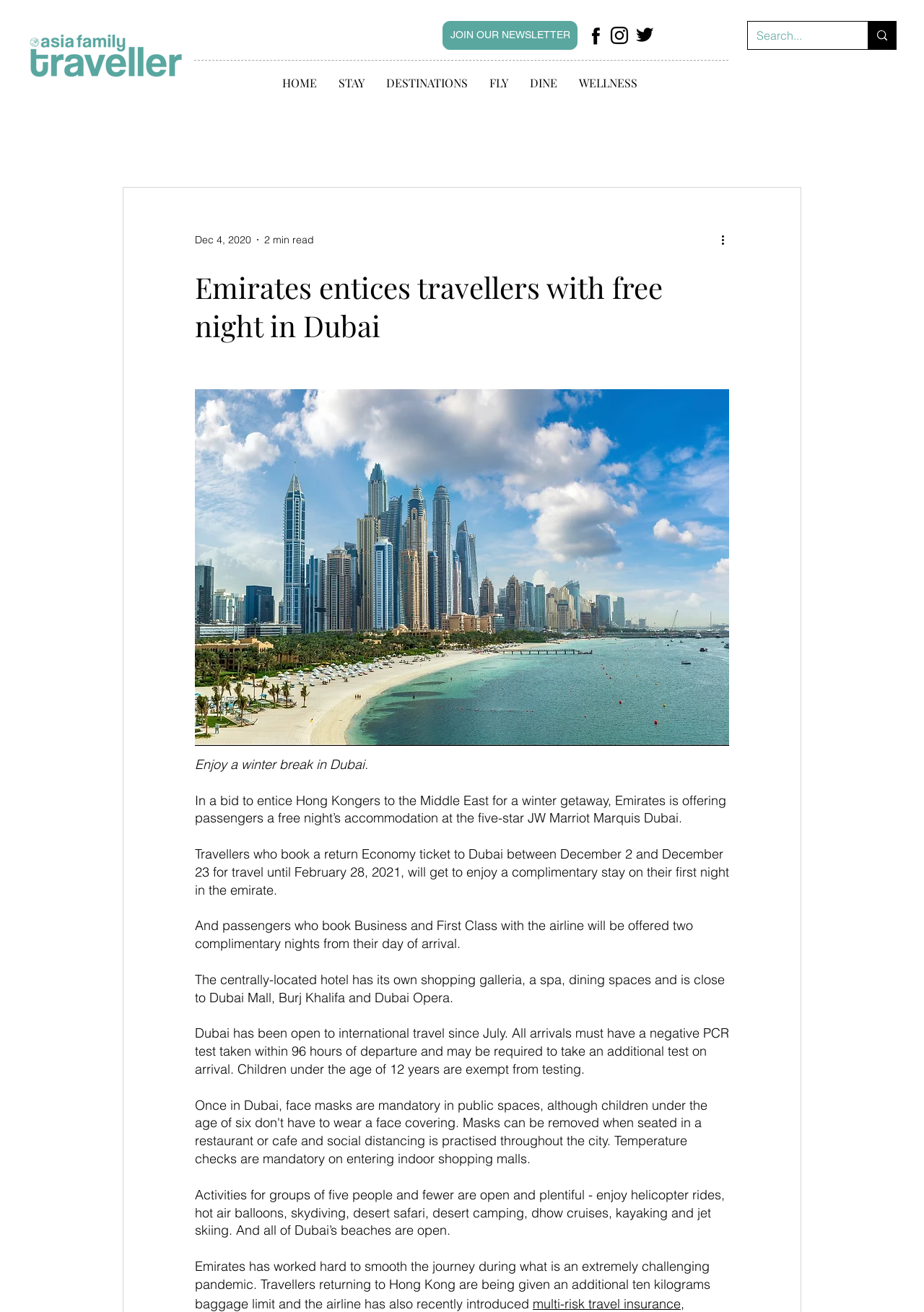What is the duration of the travel period?
Using the image as a reference, answer the question with a short word or phrase.

Until February 28, 2021